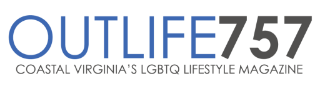What does '757' represent in the logo?
Using the information from the image, answer the question thoroughly.

The '757' is presented in a darker grey, representing the coastal region's area code, which is a part of the magazine's identity and focus on Coastal Virginia.